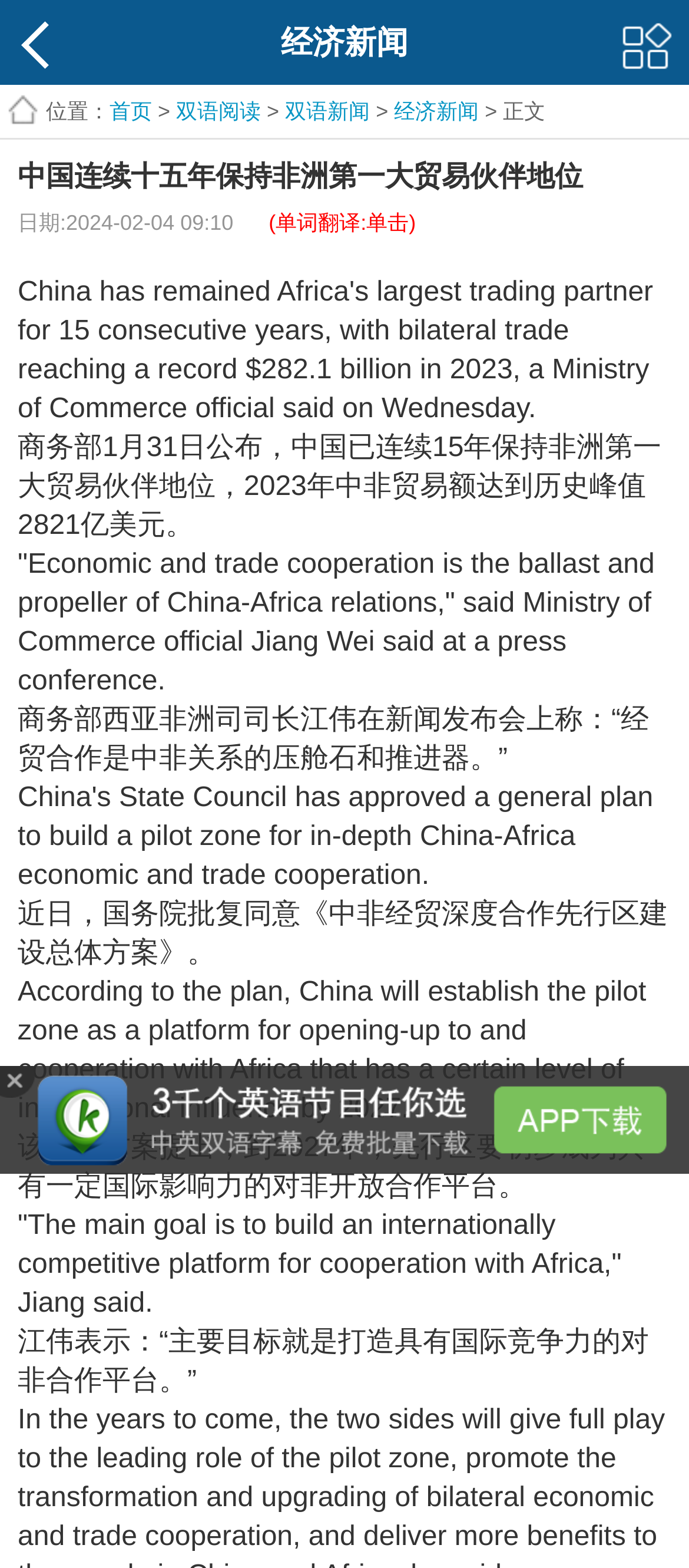Give a one-word or short-phrase answer to the following question: 
What is the current position of China in Africa's trade?

Largest trading partner